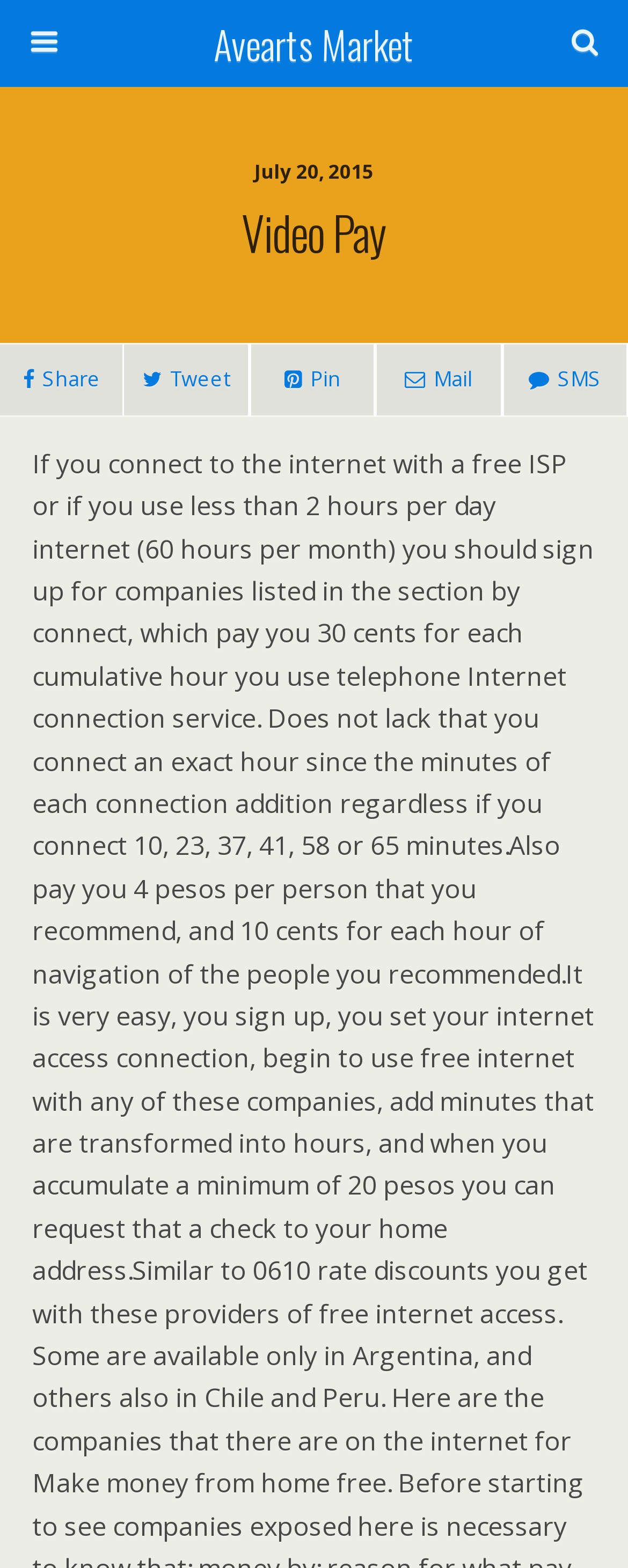How many main sections are visible on the webpage?
Please give a detailed answer to the question using the information shown in the image.

I divided the webpage into sections based on the elements and their positions, and found two main sections: the top section containing the main heading, search box, and date, and the bottom section containing the social media sharing links.